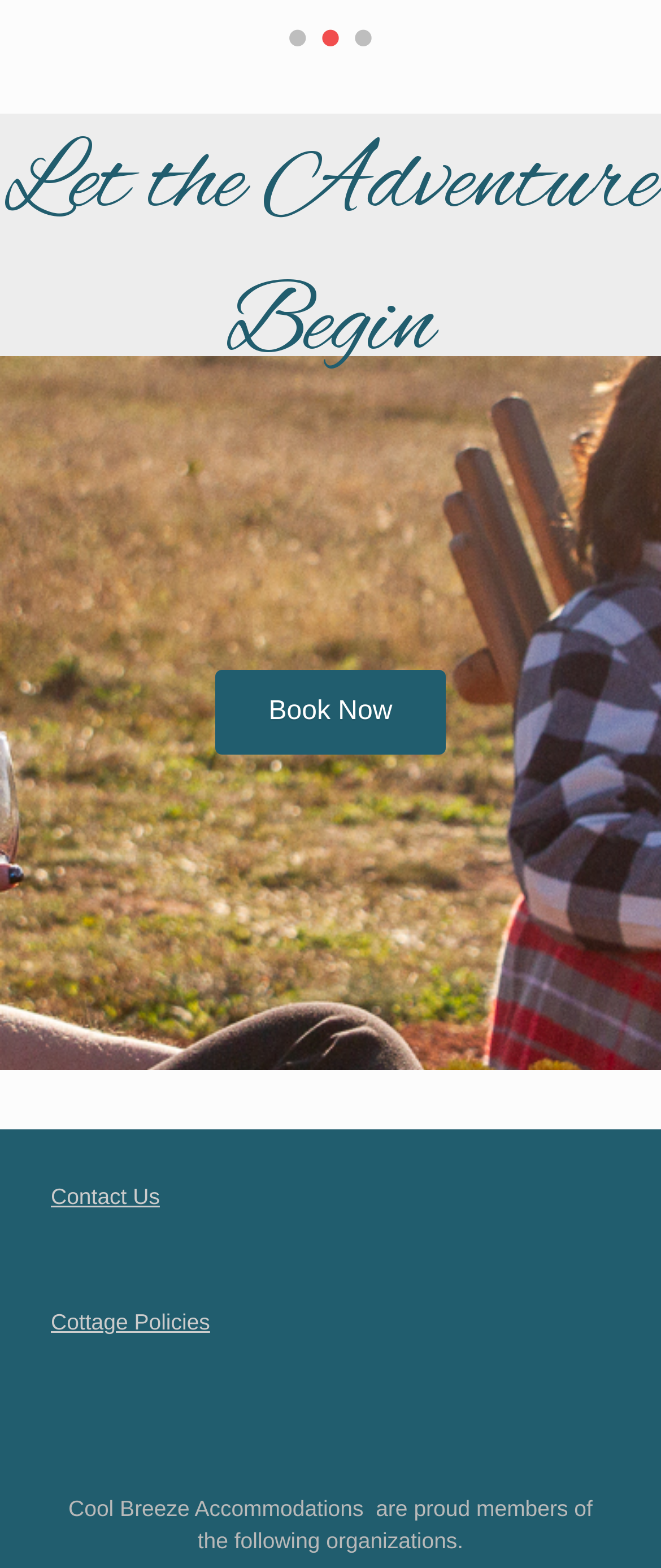Given the element description, predict the bounding box coordinates in the format (top-left x, top-left y, bottom-right x, bottom-right y), using floating point numbers between 0 and 1: Leslee Sambor

None